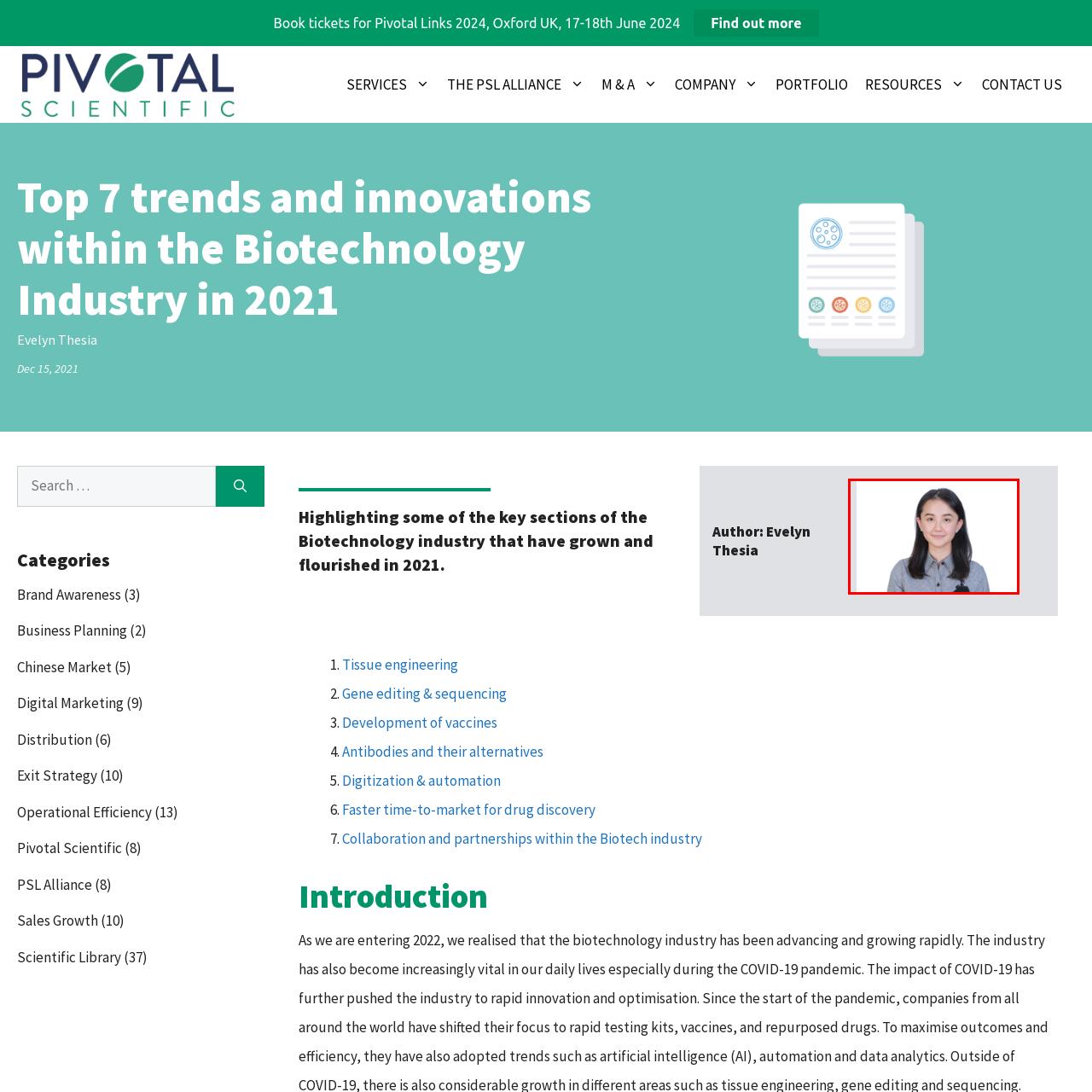Inspect the image bordered in red and answer the following question in detail, drawing on the visual content observed in the image:
What is the length of Evelyn Thesia's hair?

The caption describes Evelyn Thesia's hair as straight and dark, and mentions that it falls just below her shoulders, which provides information about the length of her hair.